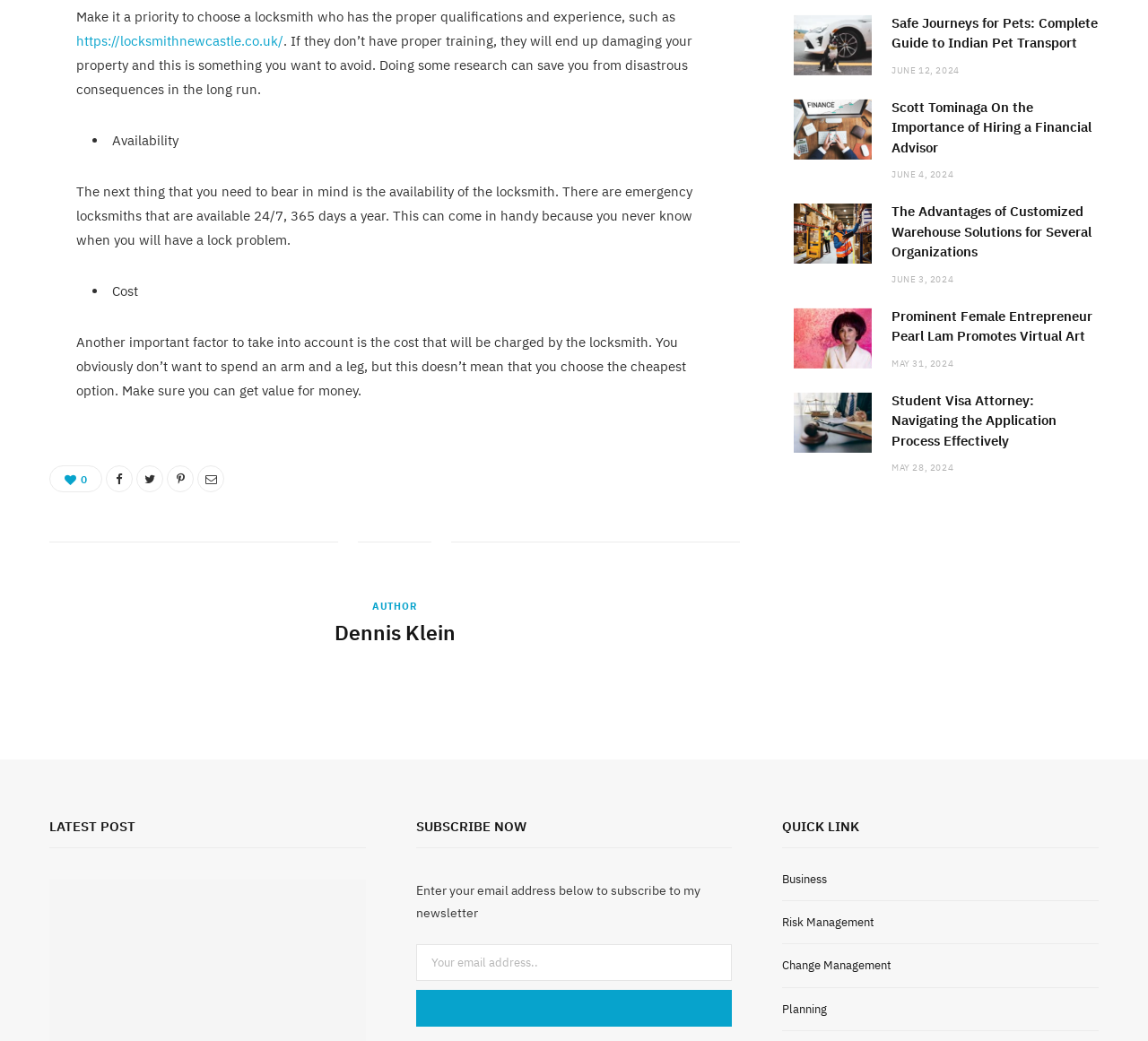For the given element description name="EMAIL" placeholder="Your email address..", determine the bounding box coordinates of the UI element. The coordinates should follow the format (top-left x, top-left y, bottom-right x, bottom-right y) and be within the range of 0 to 1.

[0.362, 0.907, 0.638, 0.942]